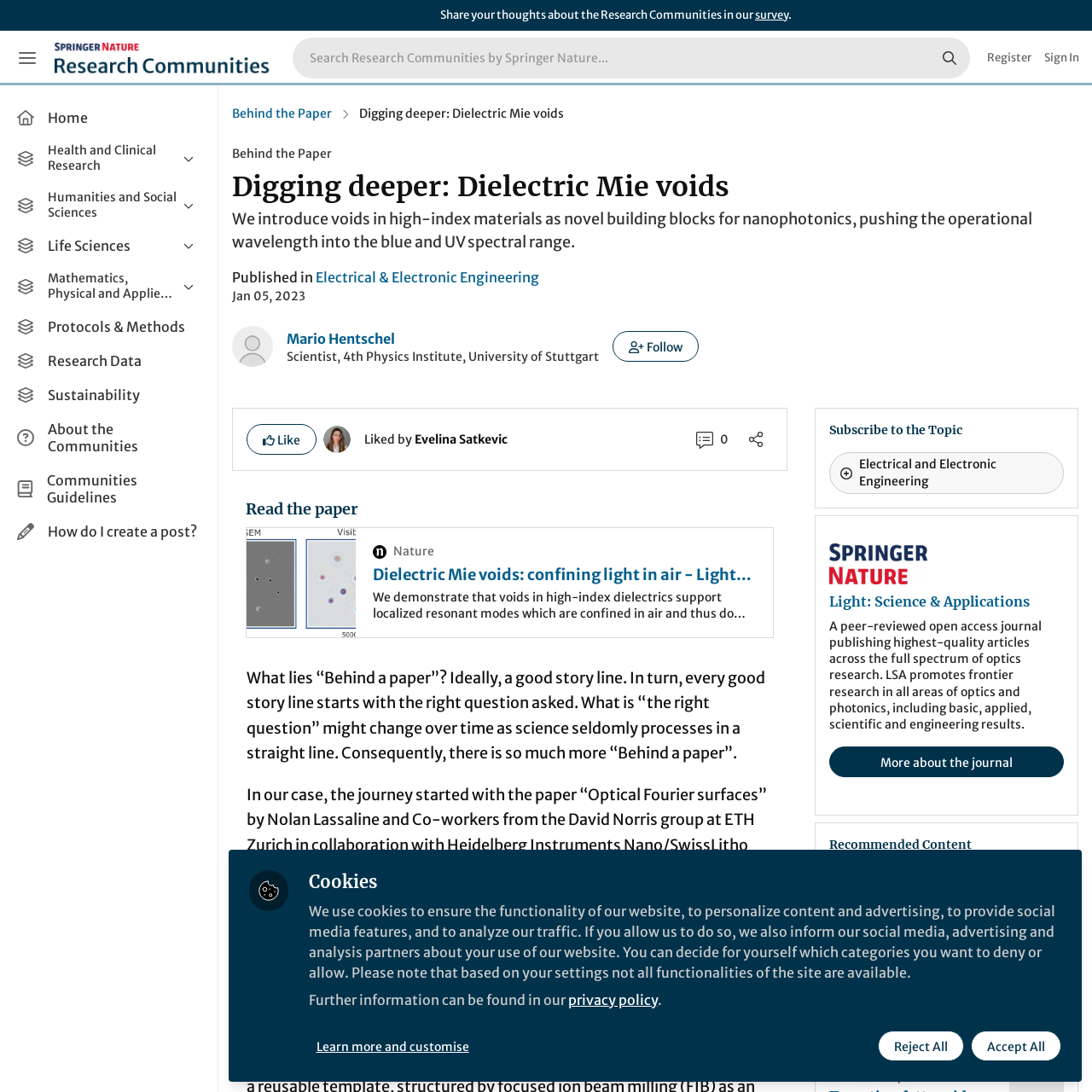Using a single word or phrase, answer the following question: 
How many list items are under 'Life Sciences'?

14